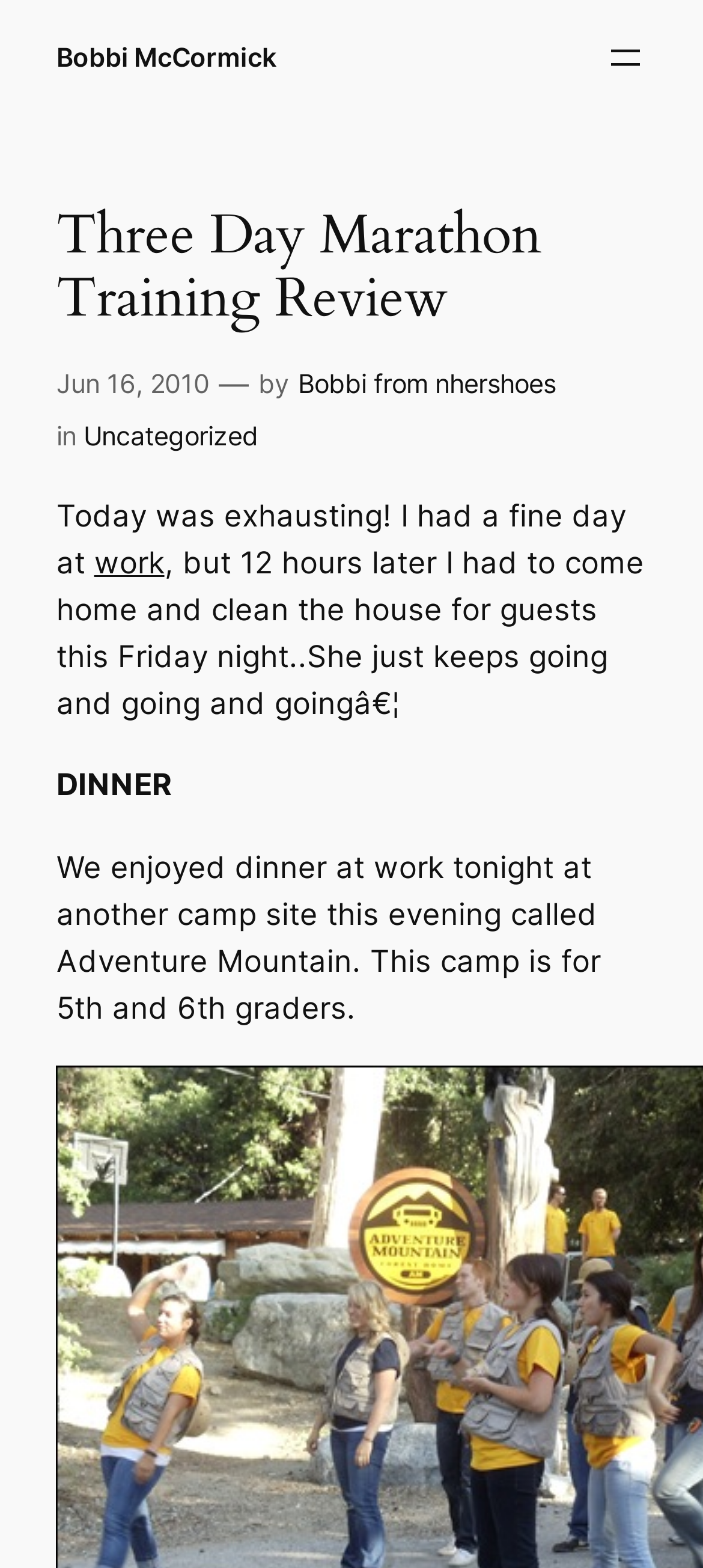For the given element description Bobbi from nhershoes, determine the bounding box coordinates of the UI element. The coordinates should follow the format (top-left x, top-left y, bottom-right x, bottom-right y) and be within the range of 0 to 1.

[0.424, 0.235, 0.79, 0.254]